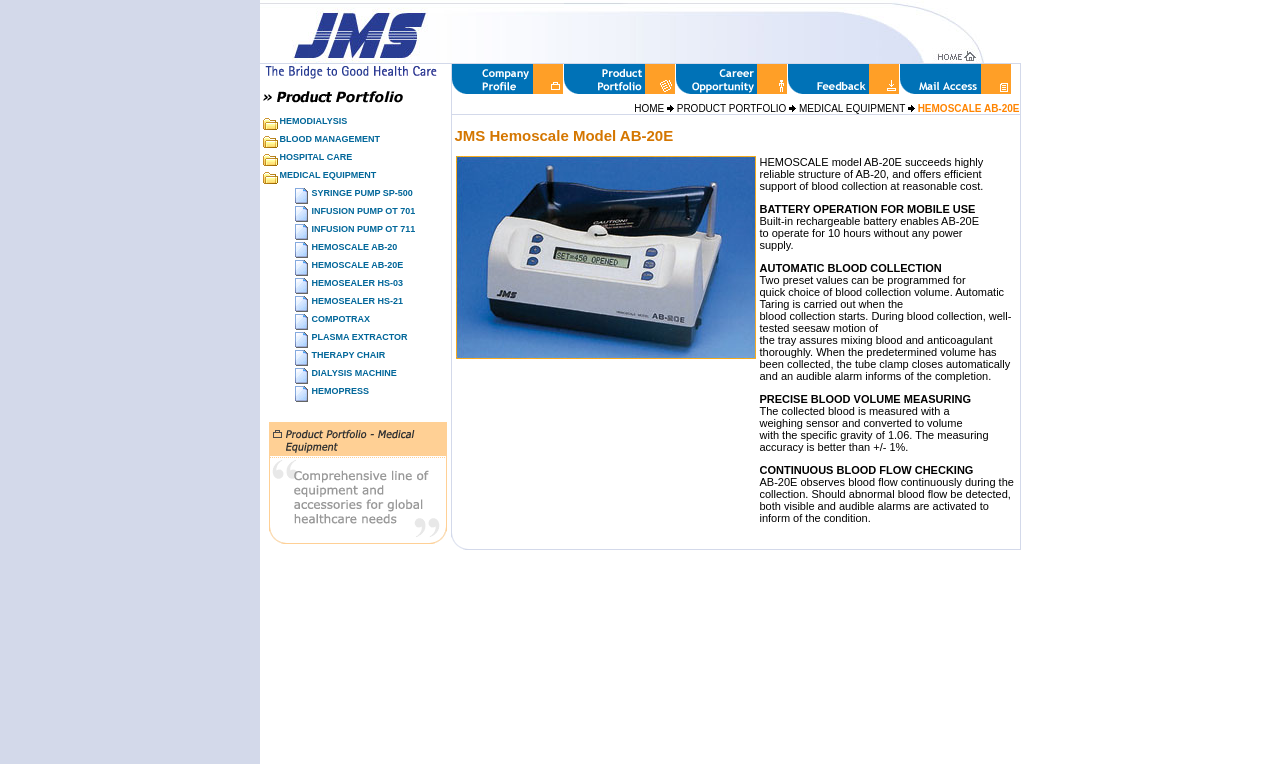How many layout tables are there on the webpage?
Answer the question based on the image using a single word or a brief phrase.

6